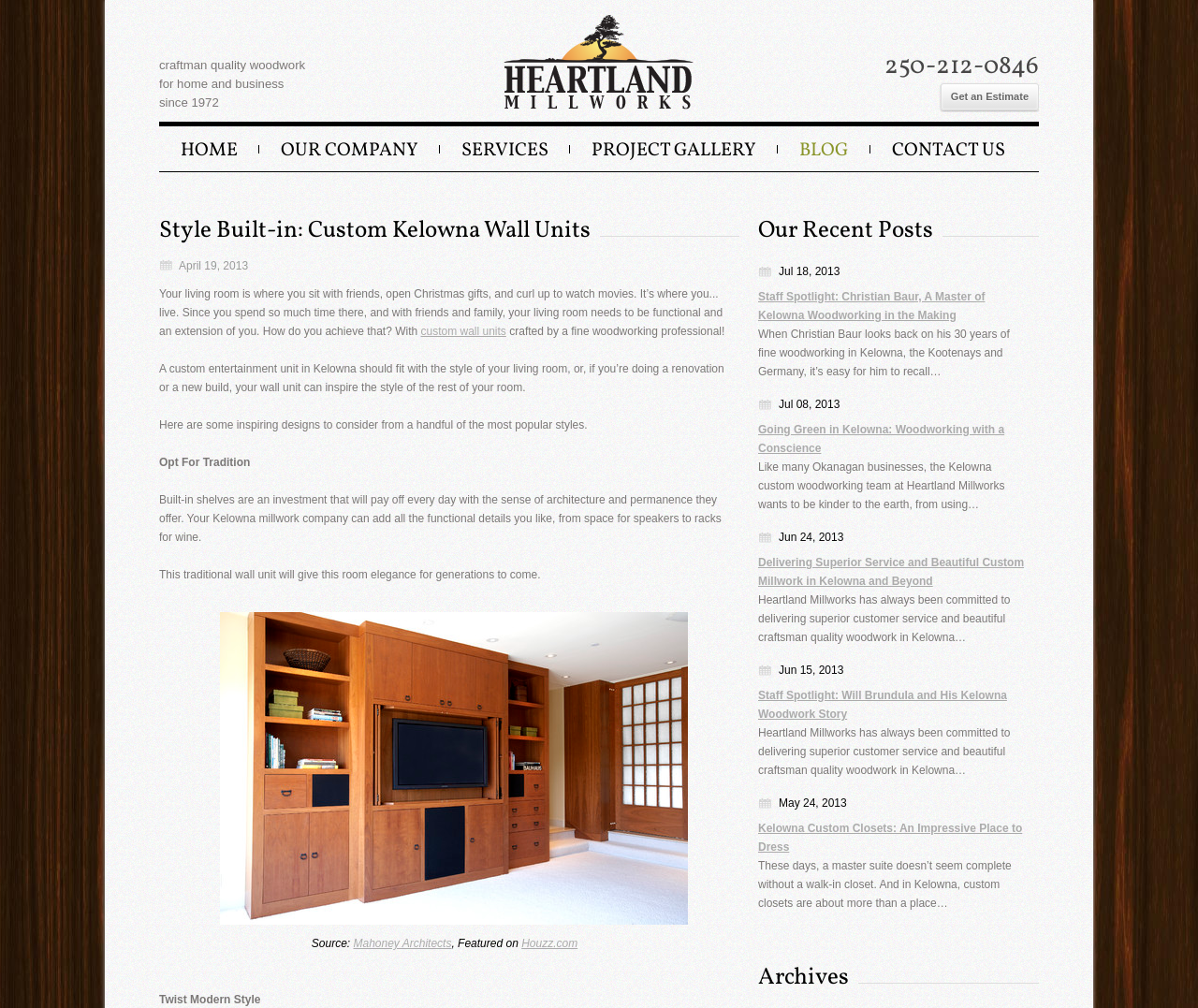Please specify the bounding box coordinates of the clickable region necessary for completing the following instruction: "Visit the 'HOME' page". The coordinates must consist of four float numbers between 0 and 1, i.e., [left, top, right, bottom].

[0.151, 0.138, 0.198, 0.161]